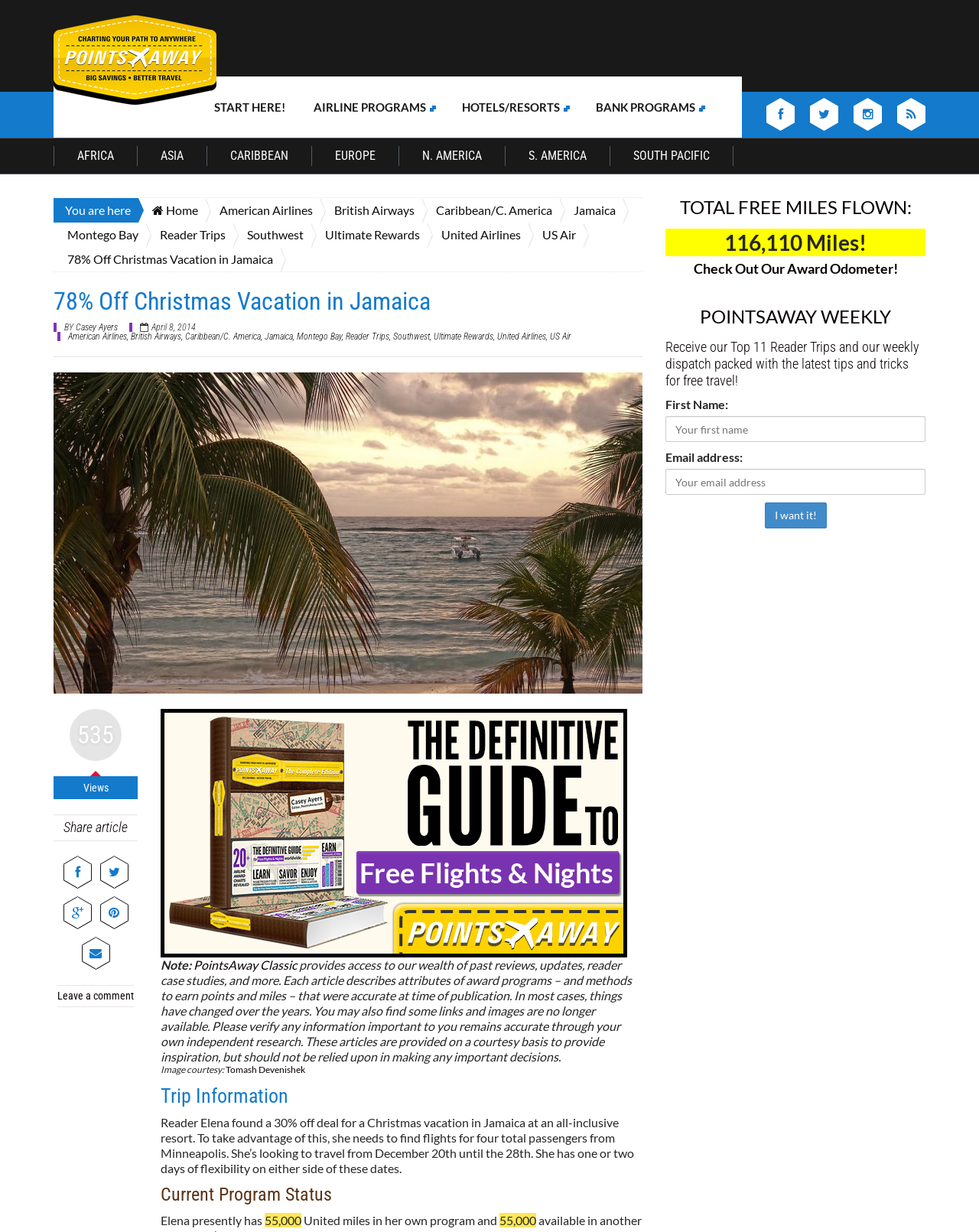Explain the contents of the webpage comprehensively.

The webpage is about a travel blog, specifically a reader's trip to Jamaica during Christmas vacation. The page is divided into several sections. At the top, there are navigation links, including "START HERE!", "AIRLINE PROGRAMS", "HOTELS/RESORTS", and "BANK PROGRAMS", which are aligned horizontally across the top of the page. Below these links, there are several icons and links to different regions, such as "AFRICA", "ASIA", and "CARIBBEAN".

The main content of the page is about a reader, Elena, who wants to spend her Christmas vacation in Jamaica at an all-inclusive resort. The article describes how she can save 78% on airfare for four passengers. There is a heading "78% Off Christmas Vacation in Jamaica" followed by a brief summary of the article. Below this, there are links to related articles and tags, such as "American Airlines", "British Airways", and "Jamaica".

On the right side of the page, there is a section with a heading "Trip Information", which provides details about Elena's trip, including her travel dates and destination. Below this, there is a section with a heading "Current Program Status", which lists Elena's current mileage balance.

Further down the page, there is a section with a heading "TOTAL FREE MILES FLOWN:", which displays a large number, "116,110 Miles!". Below this, there is a link to "Check Out Our Award Odometer!".

The page also has a newsletter subscription section, where visitors can enter their first name and email address to receive the "POINTSAWAY WEEKLY" newsletter.